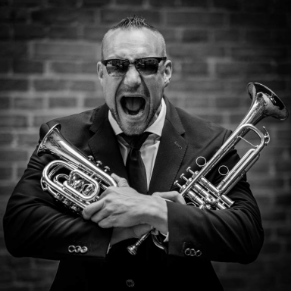What is the background of the image?
Please provide a single word or phrase as your answer based on the screenshot.

A textured wall